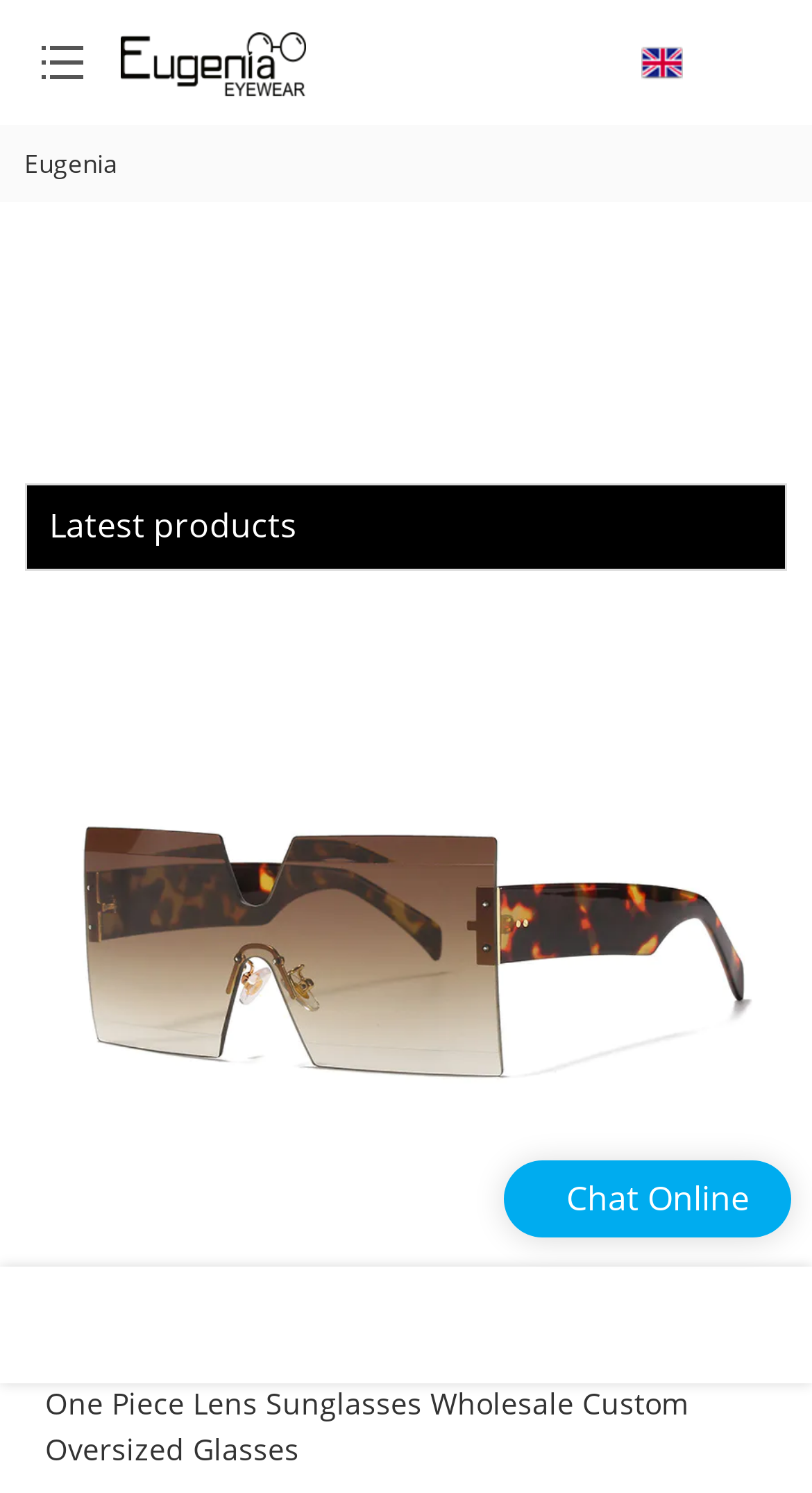Predict the bounding box coordinates of the UI element that matches this description: "Eugenia". The coordinates should be in the format [left, top, right, bottom] with each value between 0 and 1.

[0.03, 0.098, 0.145, 0.121]